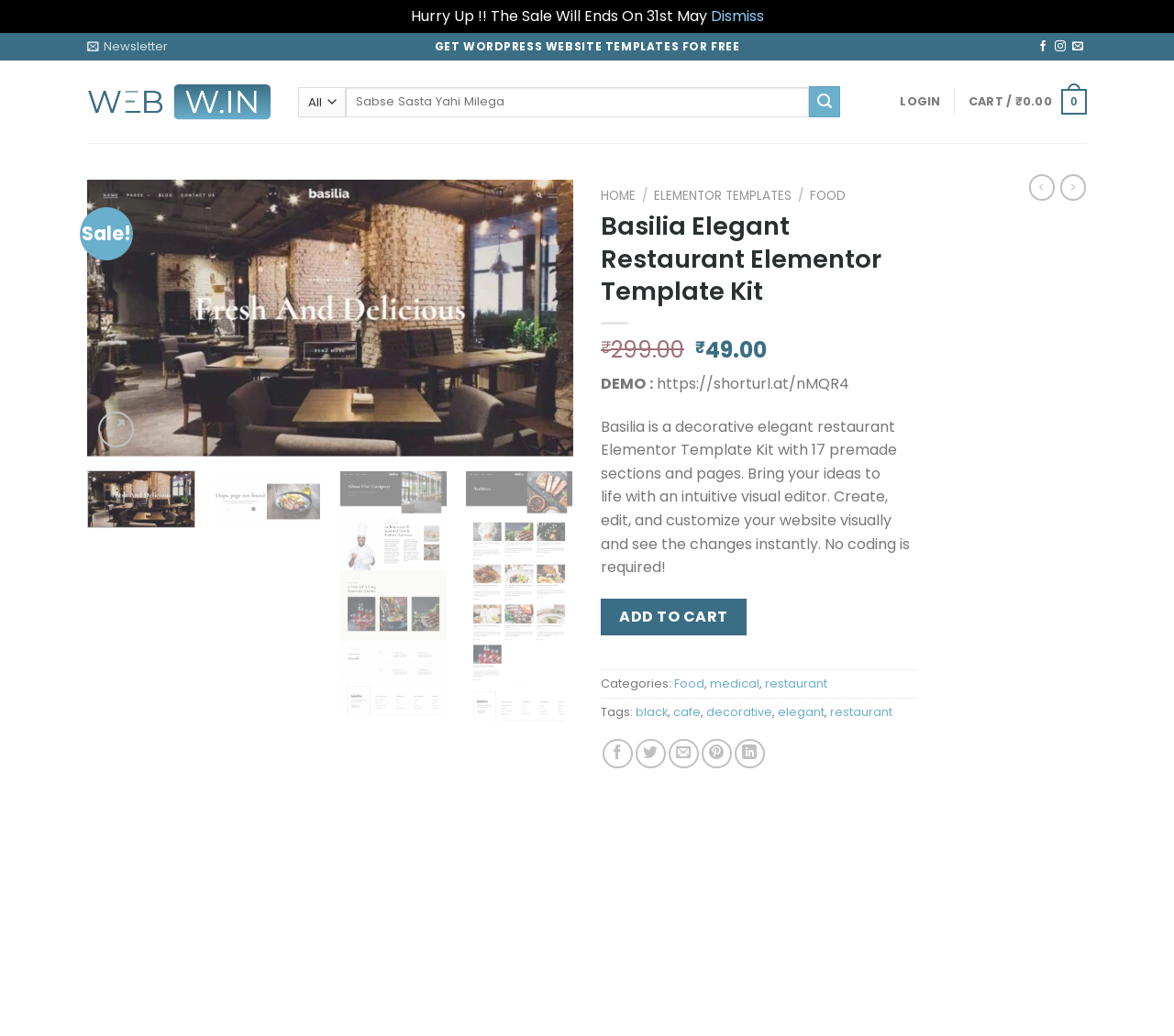Answer in one word or a short phrase: 
What is the sale end date?

31st May